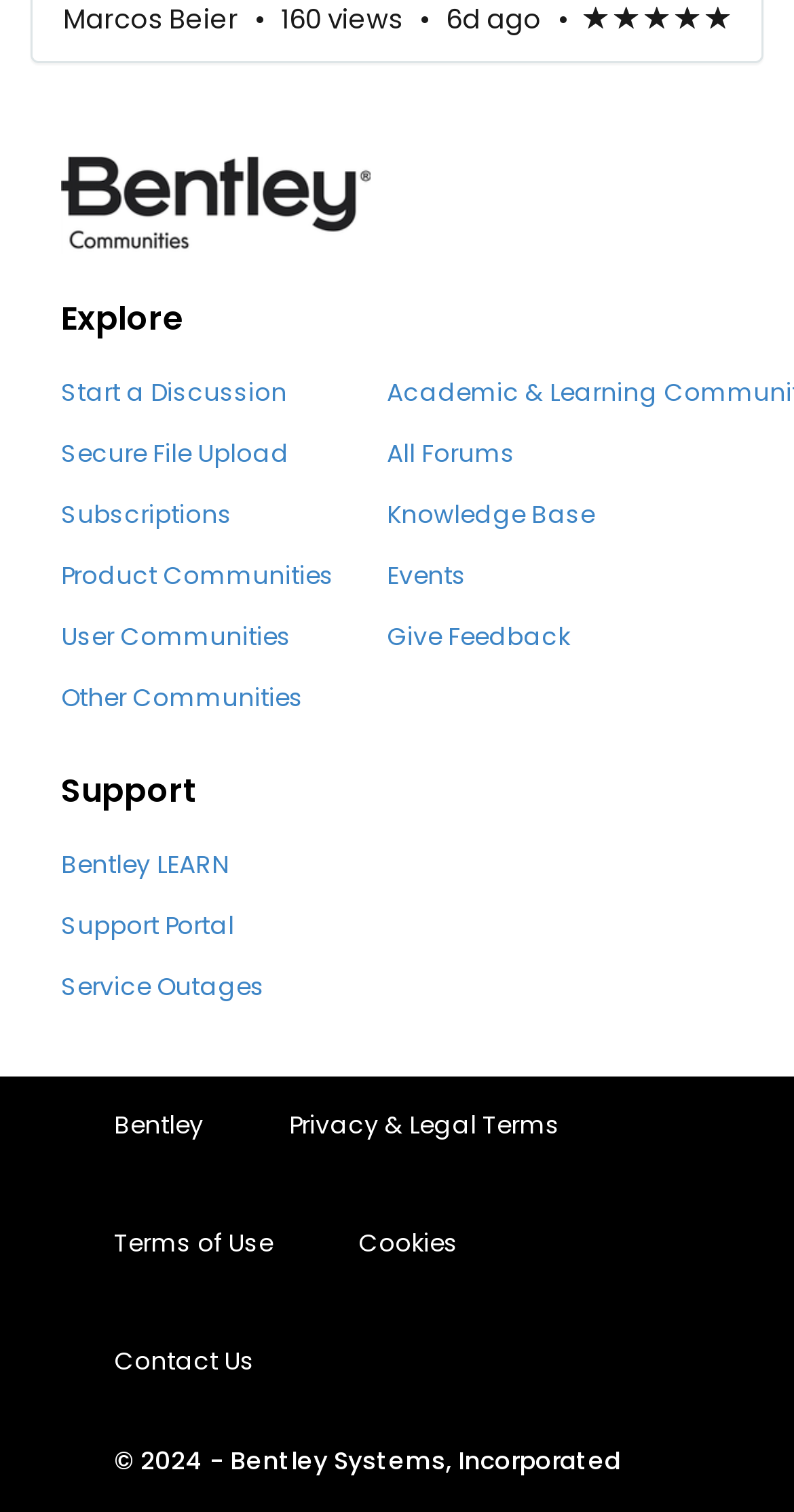Identify the bounding box coordinates of the clickable region to carry out the given instruction: "Upload a file securely".

[0.077, 0.289, 0.364, 0.311]